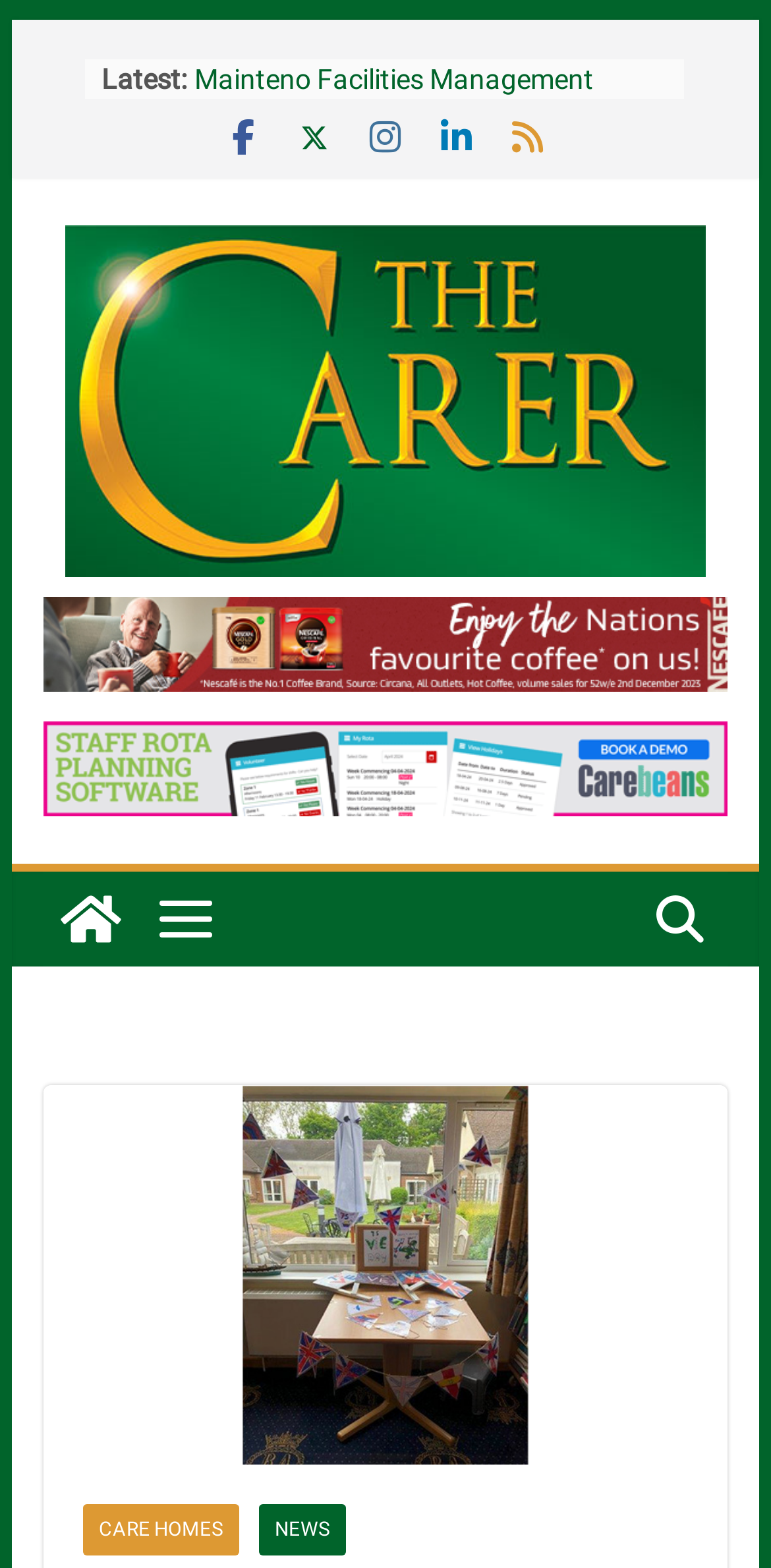Please provide a brief answer to the question using only one word or phrase: 
How many images are there in the top section?

3